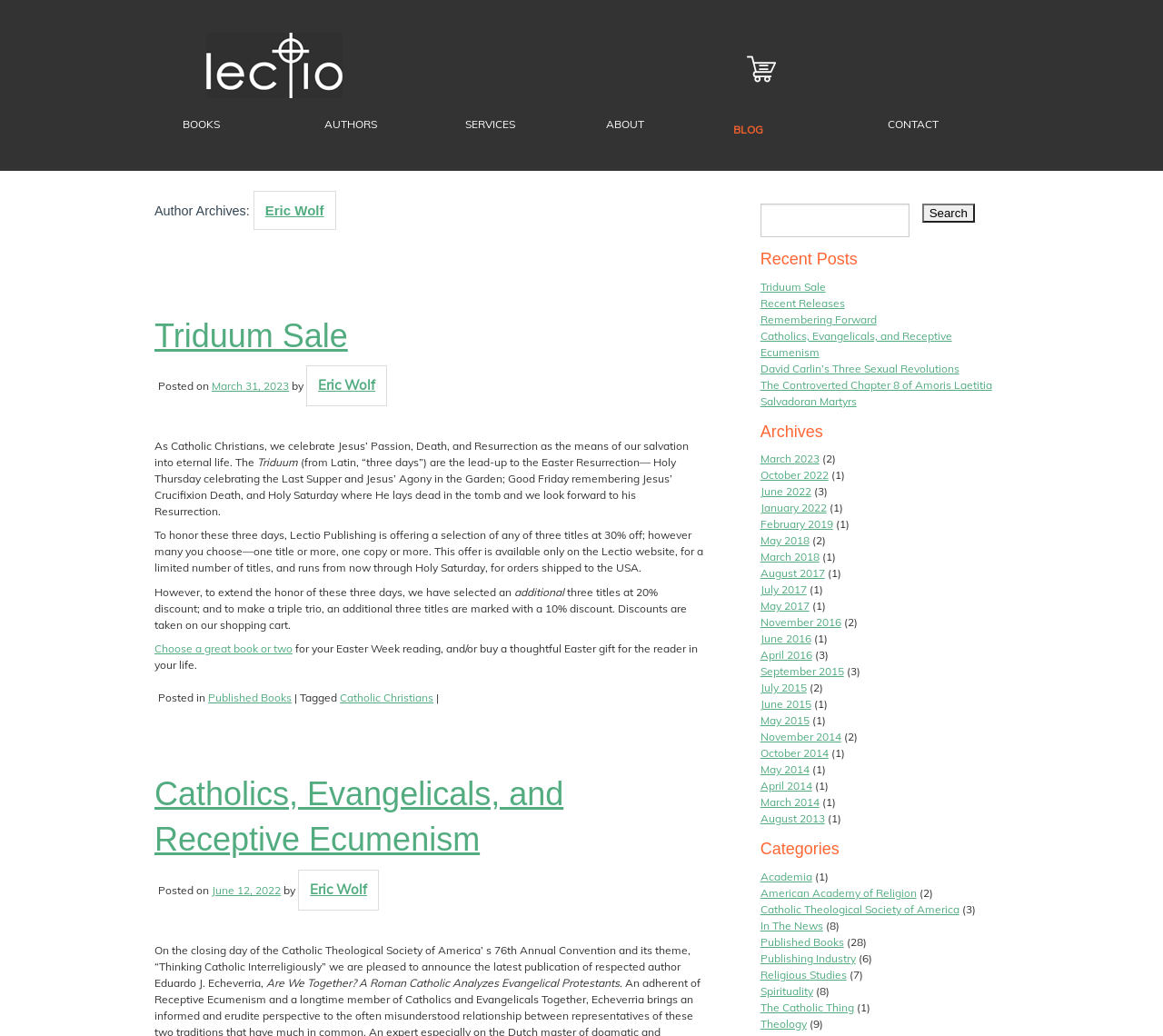Using the provided element description "April 2016", determine the bounding box coordinates of the UI element.

[0.654, 0.626, 0.698, 0.639]